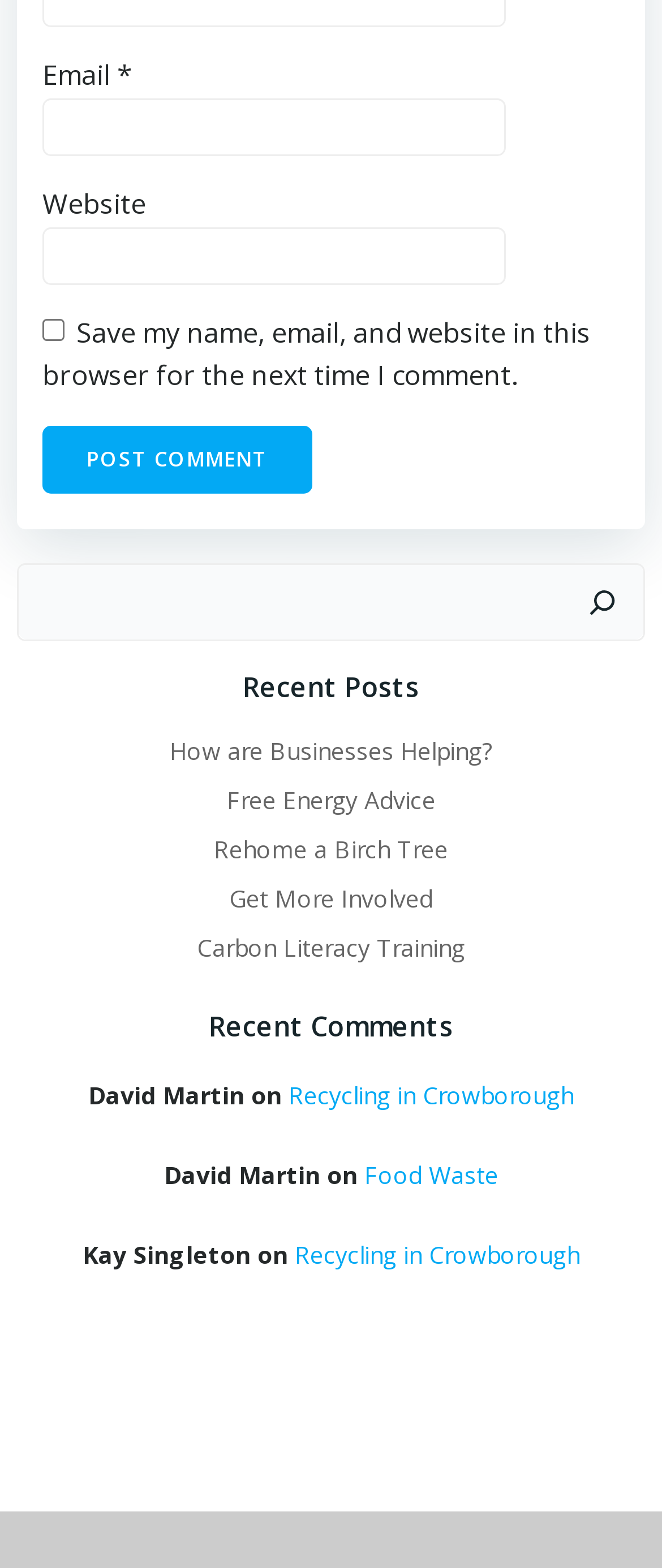What is the function of the button with the text 'POST COMMENT'?
Provide a detailed answer to the question using information from the image.

The button is located below the comment input fields and has the text 'POST COMMENT'. This suggests that its function is to submit a comment to the website.